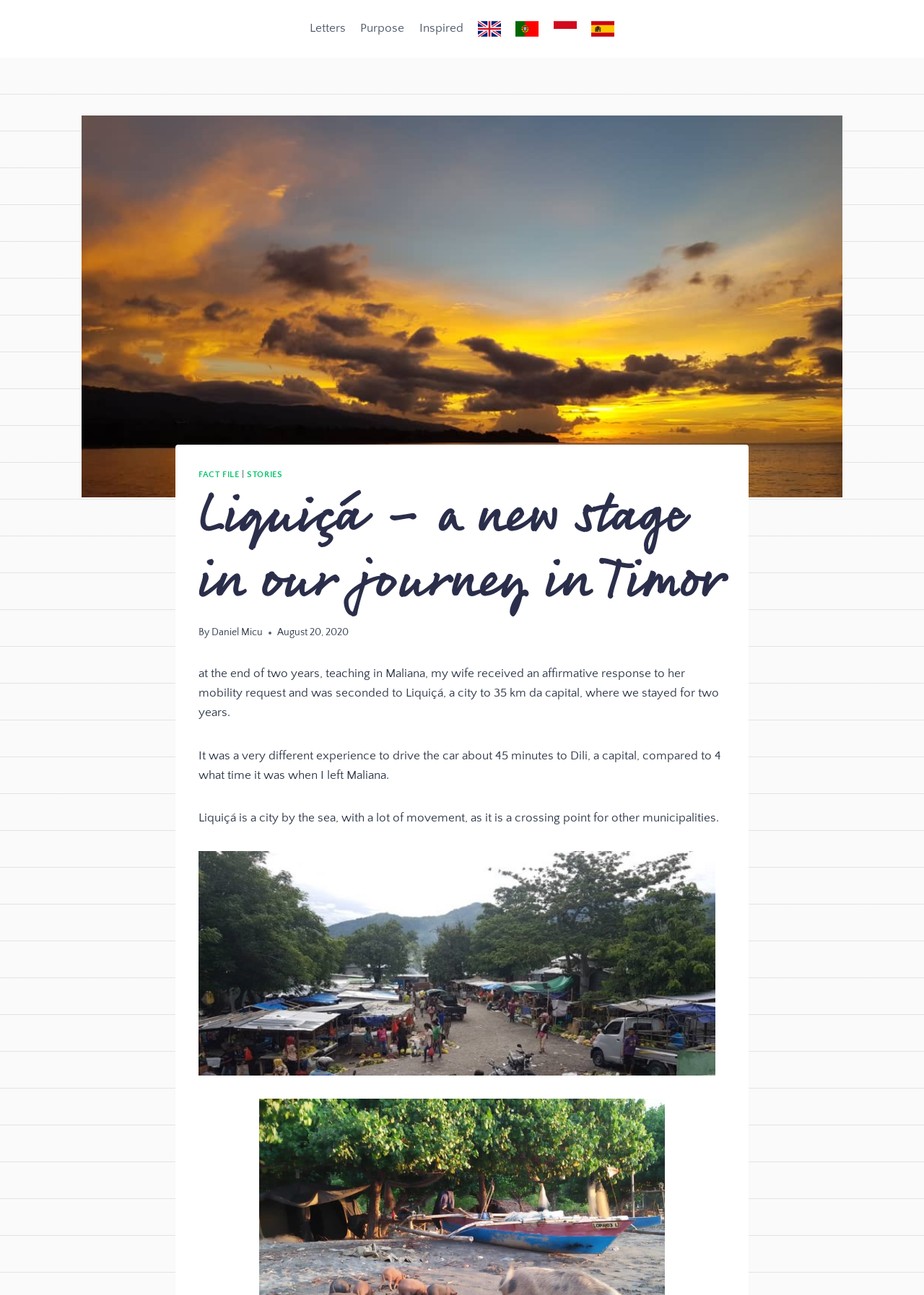What is the distance from Liquiçá to the capital?
From the image, provide a succinct answer in one word or a short phrase.

35 km